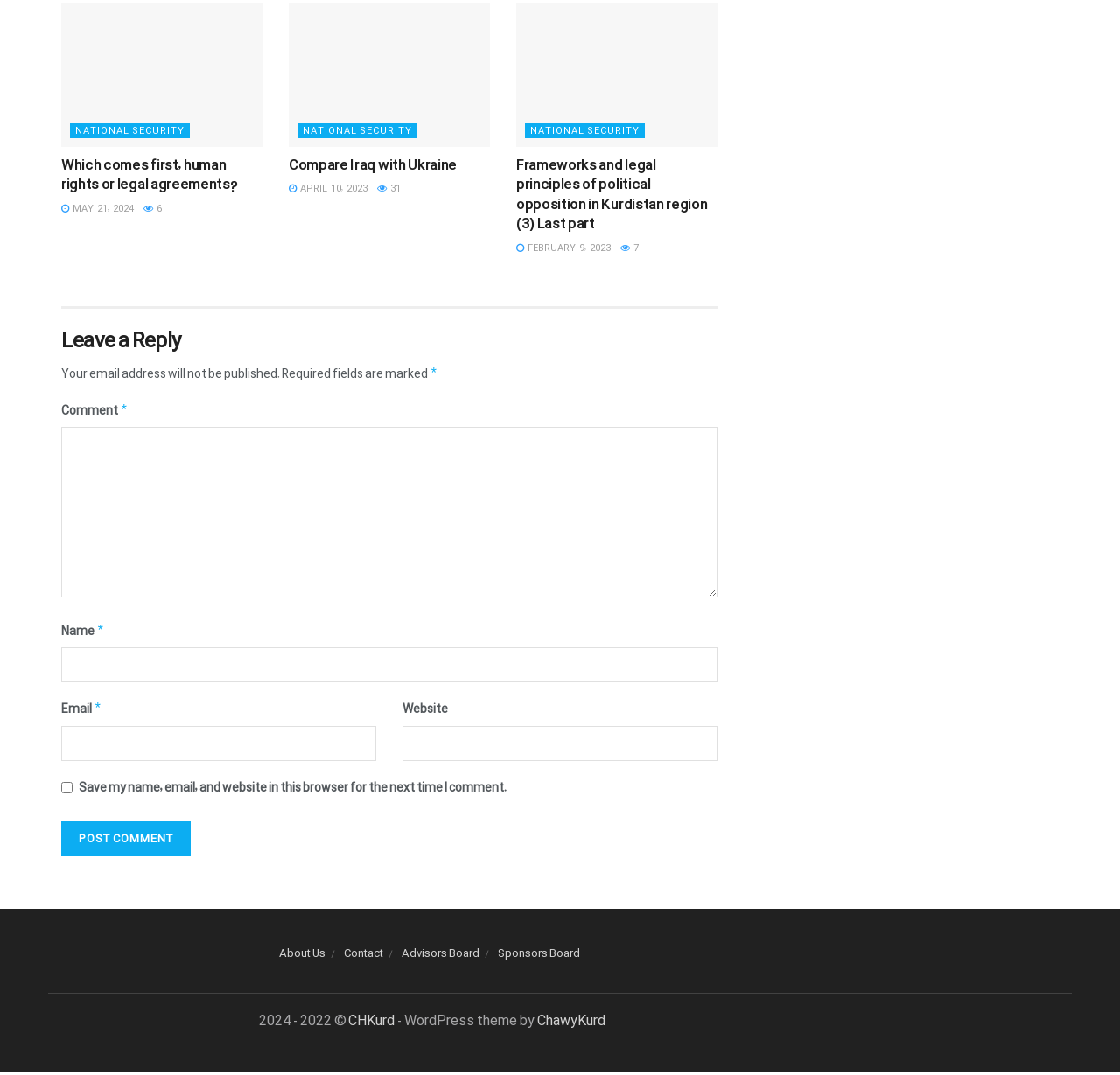What is the date of the third article?
Please respond to the question thoroughly and include all relevant details.

The third article has a link labeled ' FEBRUARY 9, 2023', which indicates the date of the article.